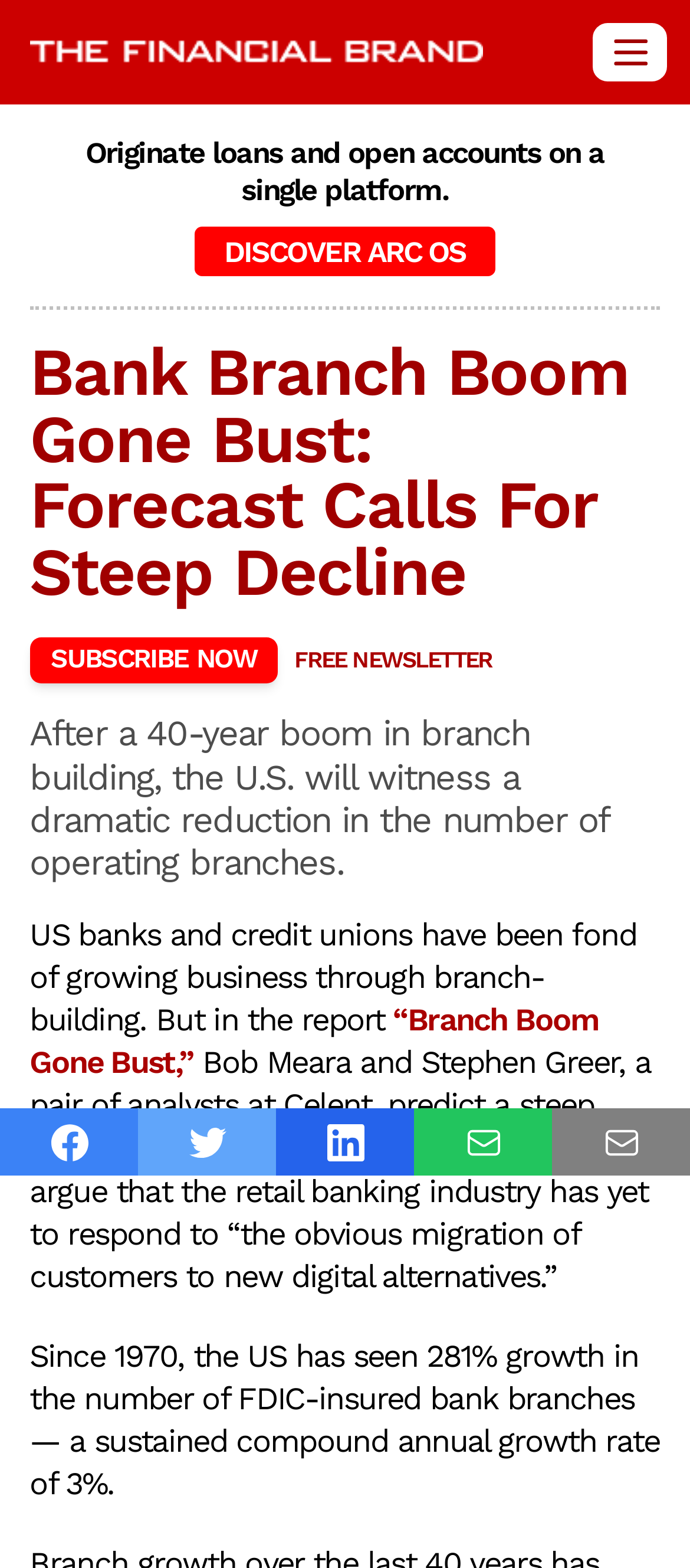What is the growth rate of FDIC-insured bank branches since 1970?
Please use the visual content to give a single word or phrase answer.

3% compound annual growth rate